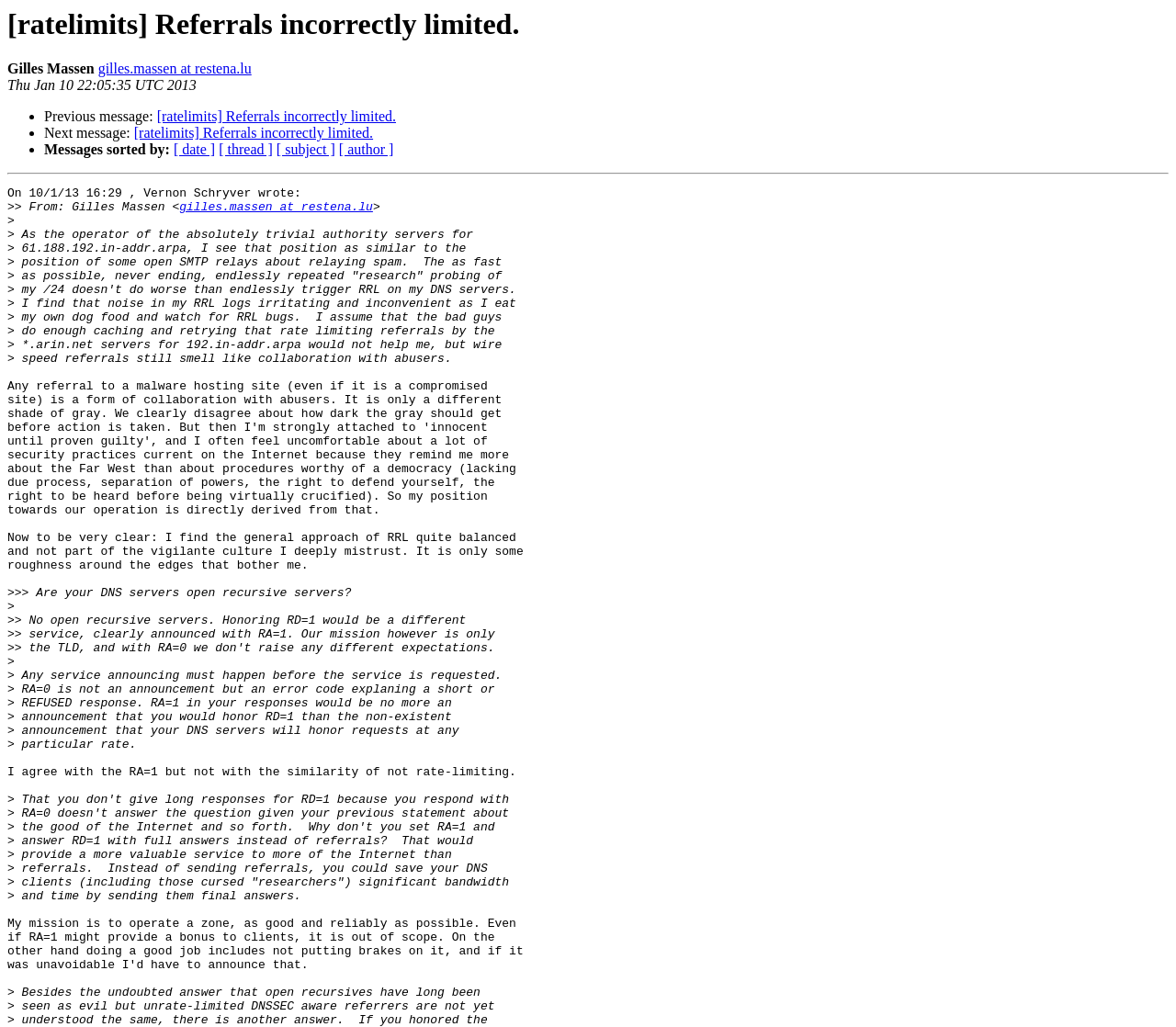Generate an in-depth caption that captures all aspects of the webpage.

This webpage appears to be a discussion forum or email thread, with a focus on DNS and rate limiting. At the top, there is a heading that reads "[ratelimits] Referrals incorrectly limited." followed by the name "Gilles Massen" and an email address. Below this, there is a timestamp "Thu Jan 10 22:05:35 UTC 2013".

The main content of the page is a series of messages or posts, each with a bullet point marker. The first message is from Vernon Schryver, who wrote a lengthy post discussing rate limiting and DNS referrals. The post is divided into several paragraphs, with some sentences highlighted with a ">" symbol.

Below this message, there are several links to navigate to previous and next messages, as well as options to sort messages by date, thread, subject, or author. There is also a horizontal separator line that divides the navigation links from the main content.

The rest of the page is filled with additional messages or posts, each with a similar format to the first one. The discussion appears to be a technical debate about DNS rate limiting and referrals, with participants exchanging opinions and arguments. There are no images on the page, only text.